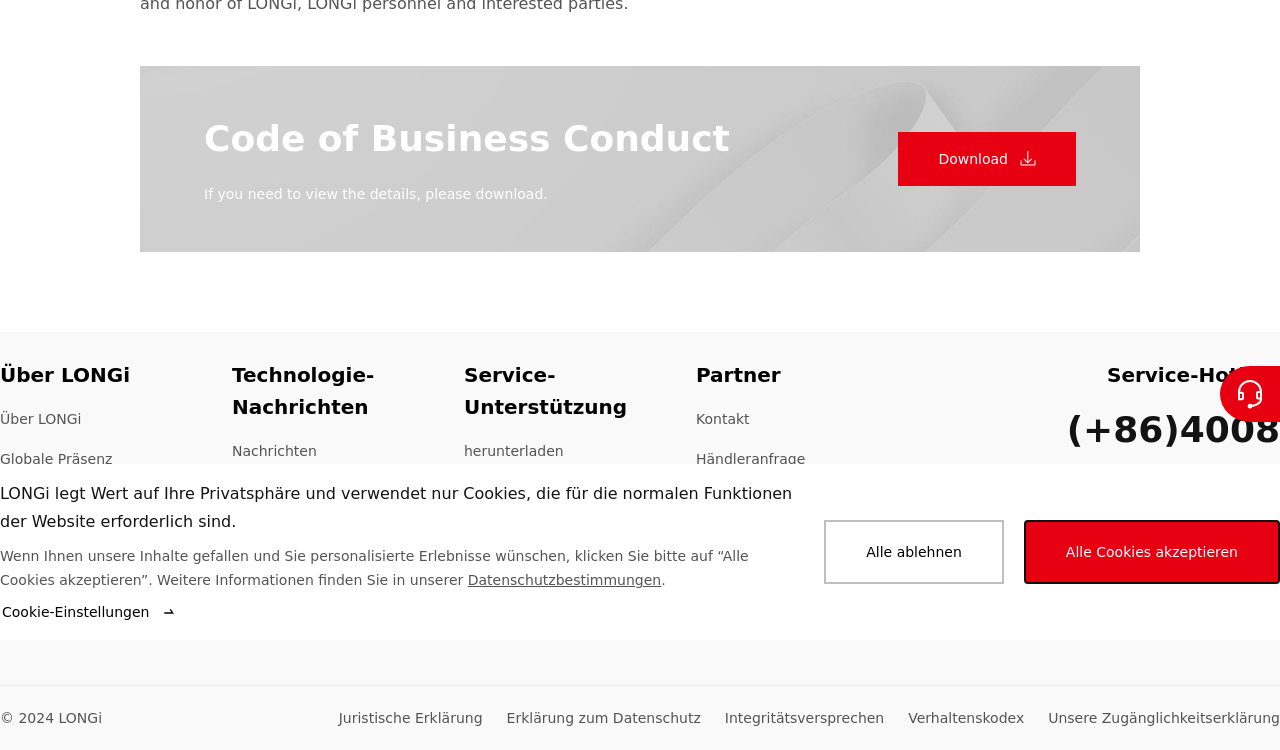Locate the bounding box coordinates of the UI element described by: "Unsere Zugänglichkeitserklärung". Provide the coordinates as four float numbers between 0 and 1, formatted as [left, top, right, bottom].

[0.819, 0.947, 1.0, 0.968]